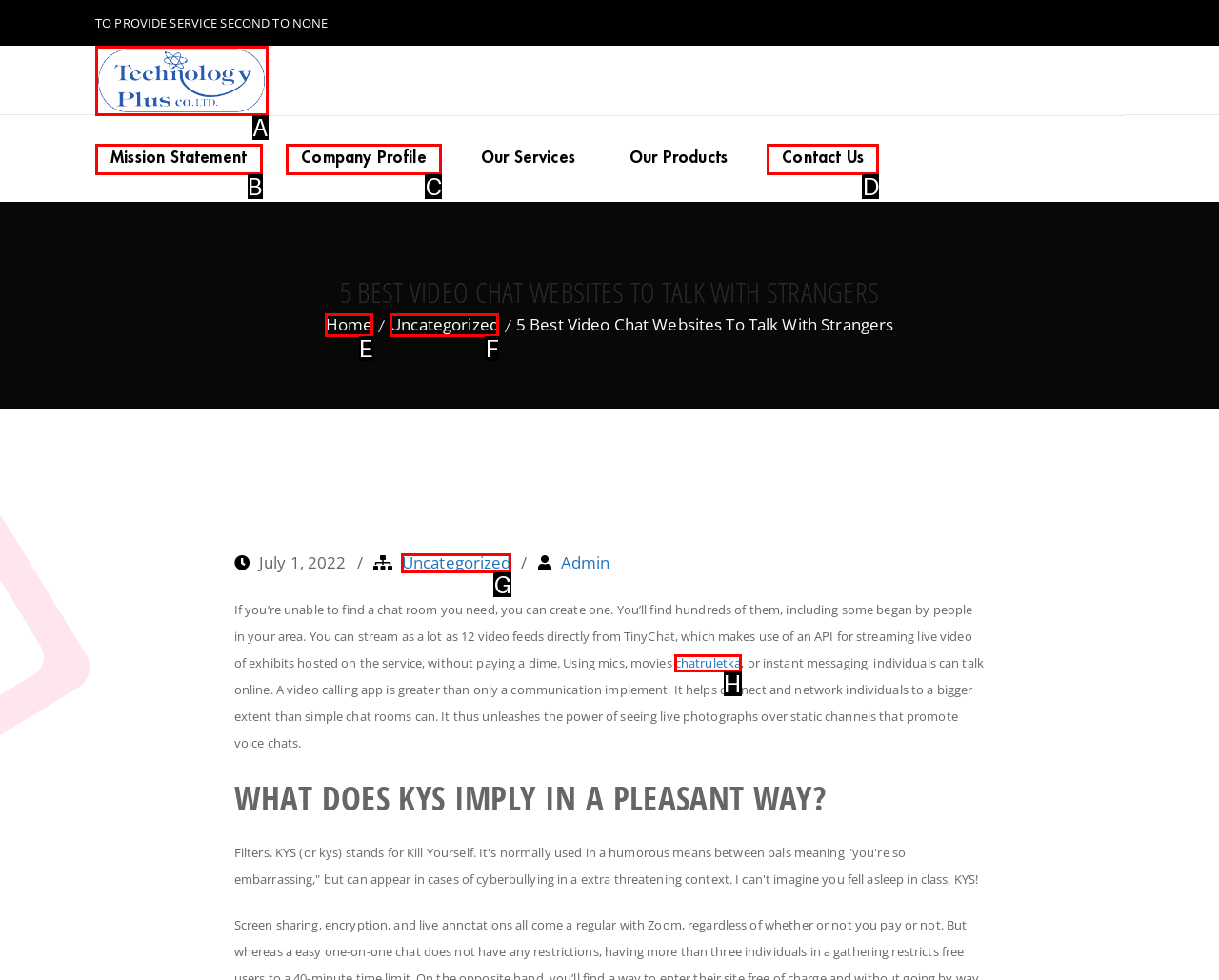Pick the HTML element that corresponds to the description: Uncategorized
Answer with the letter of the correct option from the given choices directly.

G